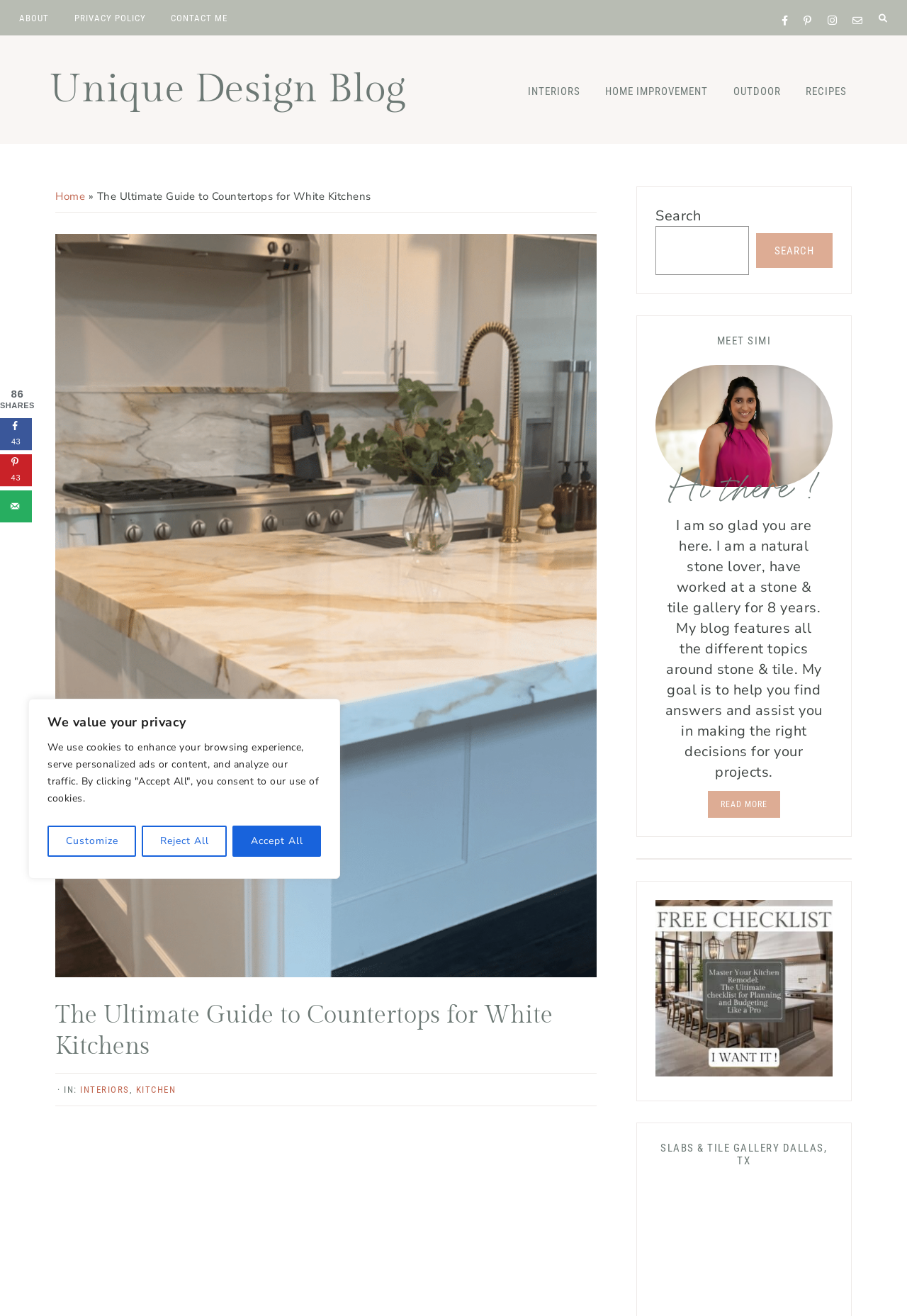Please identify the bounding box coordinates of the clickable area that will fulfill the following instruction: "Click on the 'ABOUT' link". The coordinates should be in the format of four float numbers between 0 and 1, i.e., [left, top, right, bottom].

[0.009, 0.0, 0.066, 0.026]